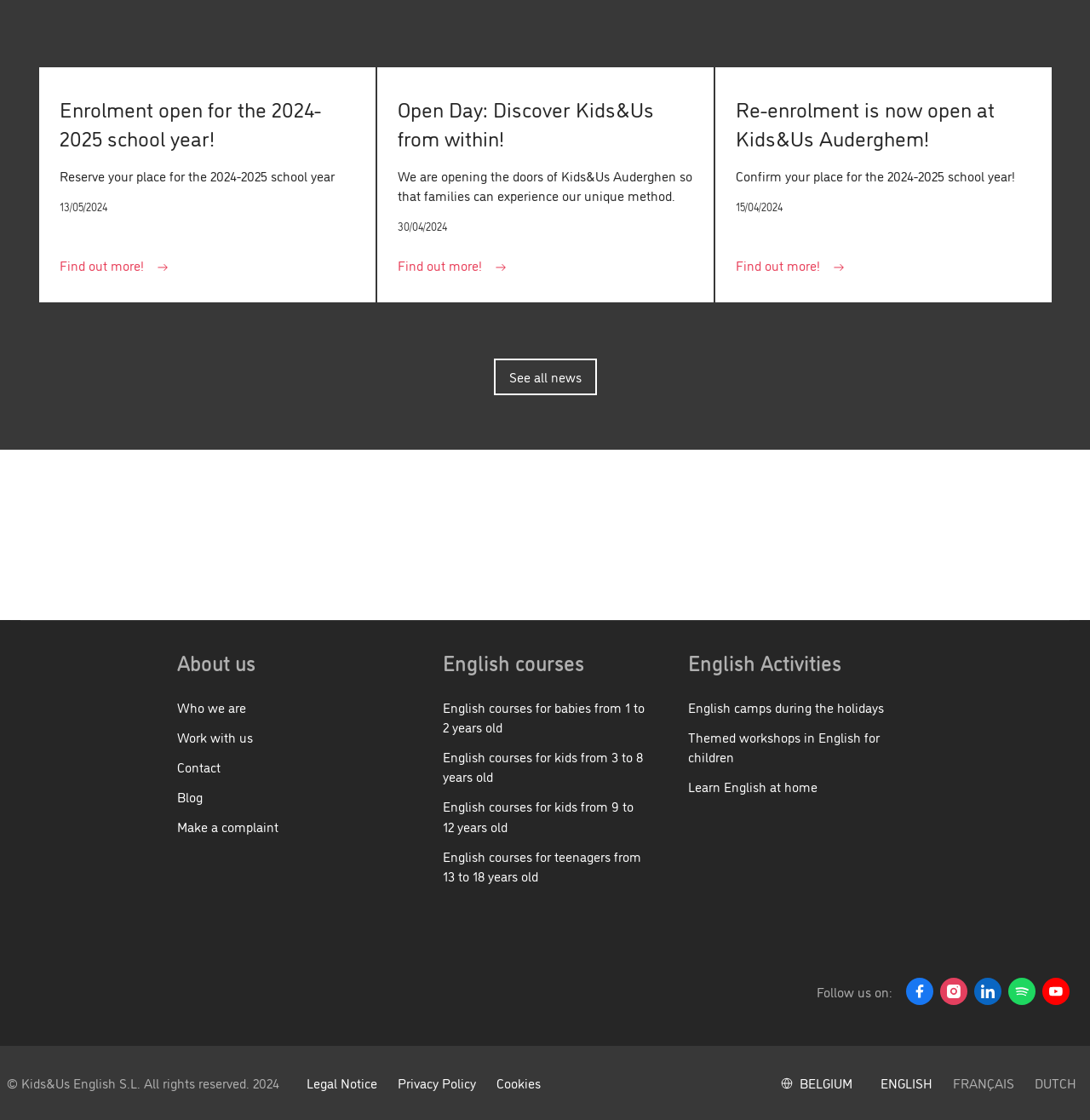Reply to the question with a single word or phrase:
What is the language of the webpage?

English